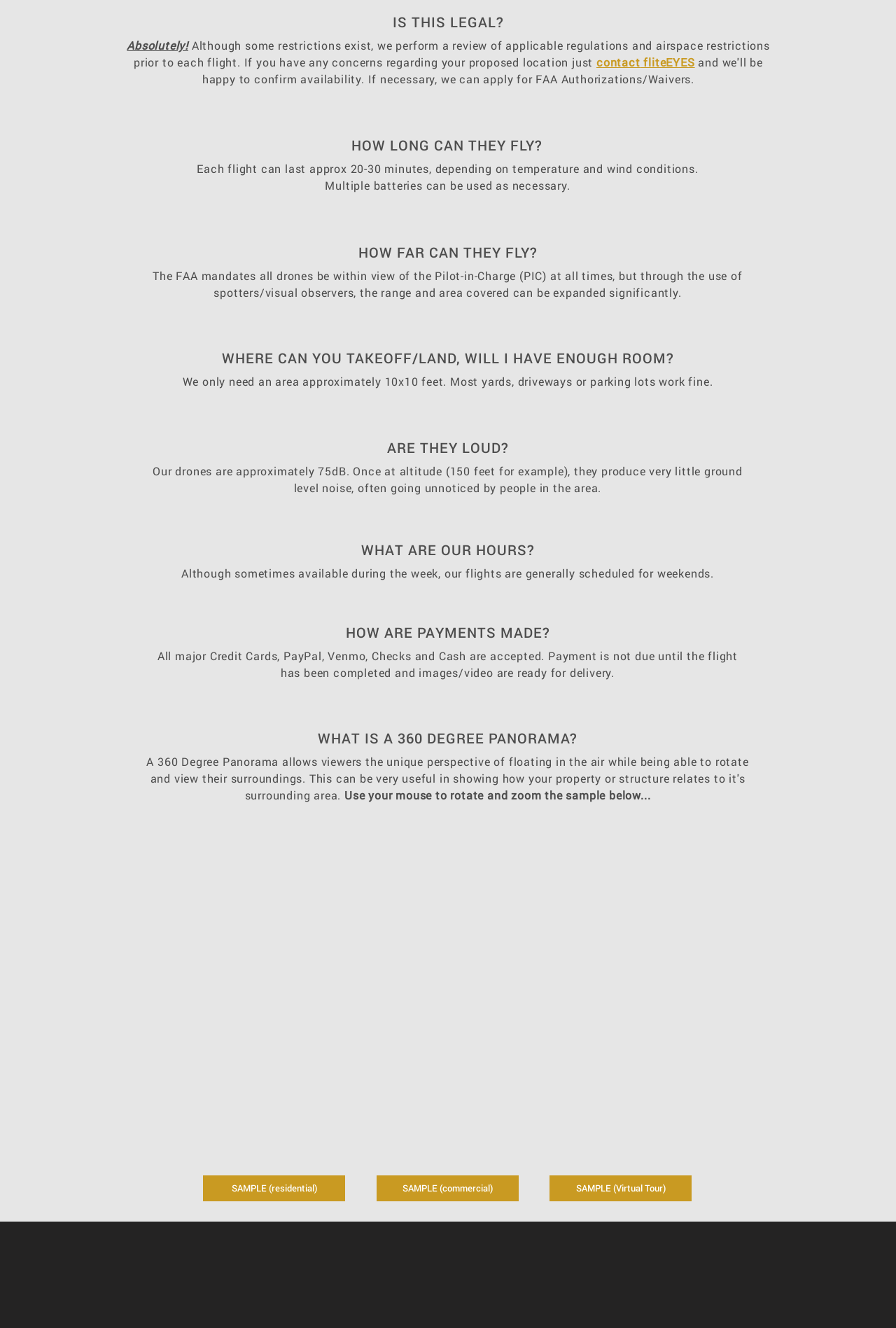How much space is required for takeoff and landing?
Using the image, elaborate on the answer with as much detail as possible.

The webpage states that only an area approximately 10x10 feet is needed for takeoff and landing, and most yards, driveways, or parking lots work fine.